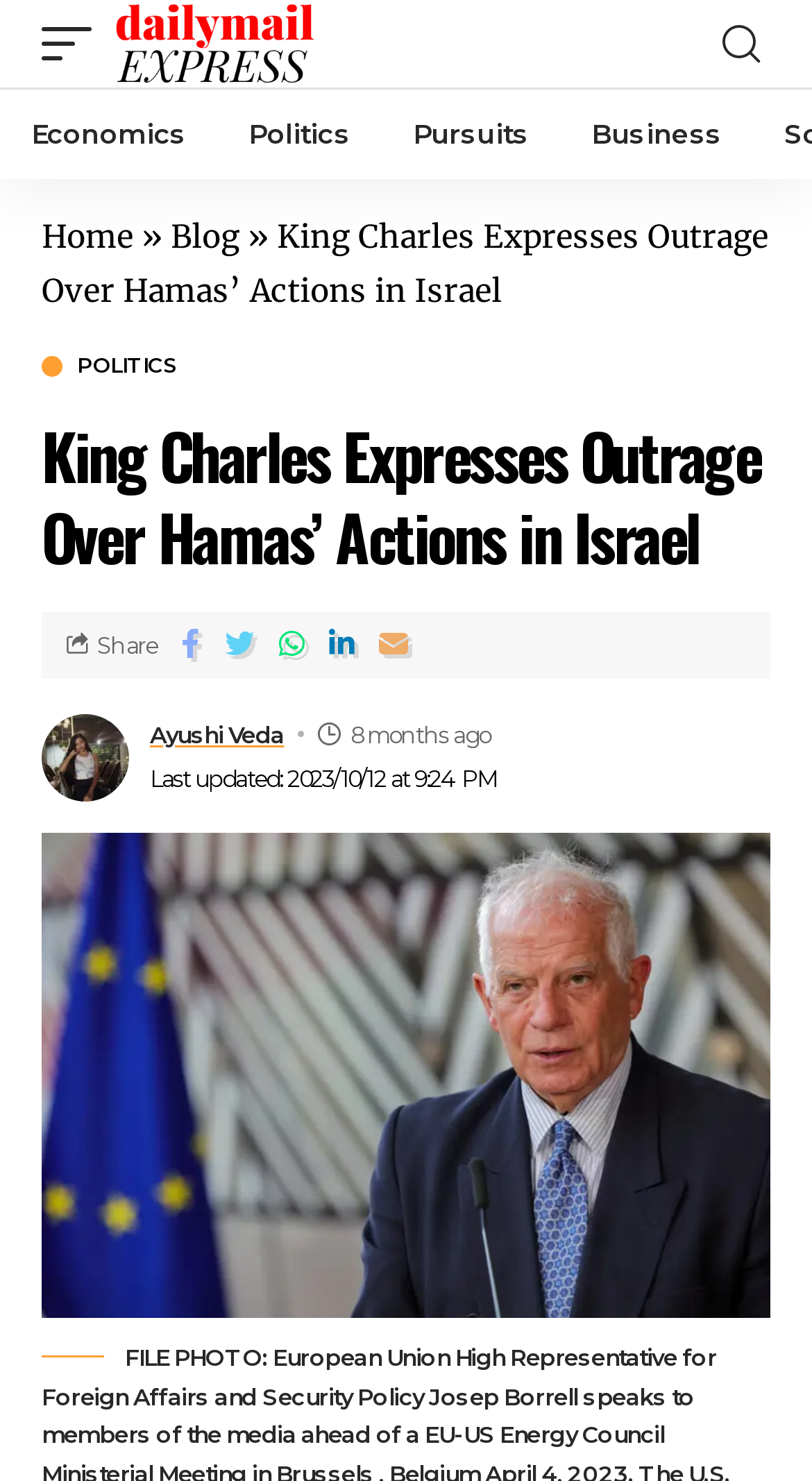Describe all the significant parts and information present on the webpage.

The webpage is an article from the Daily Mail Express, with a focus on King Charles' condemnation of recent events in Israel. At the top of the page, there is a button and a link to the Daily Mail Express, accompanied by an image of the publication's logo. To the right of these elements, there is another button with an icon.

Below the top section, there are four links to different categories: Economics, Politics, Pursuits, and Business. These links are aligned horizontally and take up most of the width of the page.

The main content of the article begins with a header section that contains several links, including "Home", "Blog", and "POLITICS". The title of the article, "King Charles Expresses Outrage Over Hamas’ Actions in Israel", is displayed prominently in this section.

Below the header, there is a heading that repeats the title of the article. The author of the article, Ayushi Veda, is credited with a link and an accompanying image. The article's publication time, "8 months ago", is displayed to the right of the author's information.

Further down the page, there is a section with several links to share the article on social media platforms. The main image of the article, featuring King Charles, takes up most of the width of the page and is positioned below the sharing links.